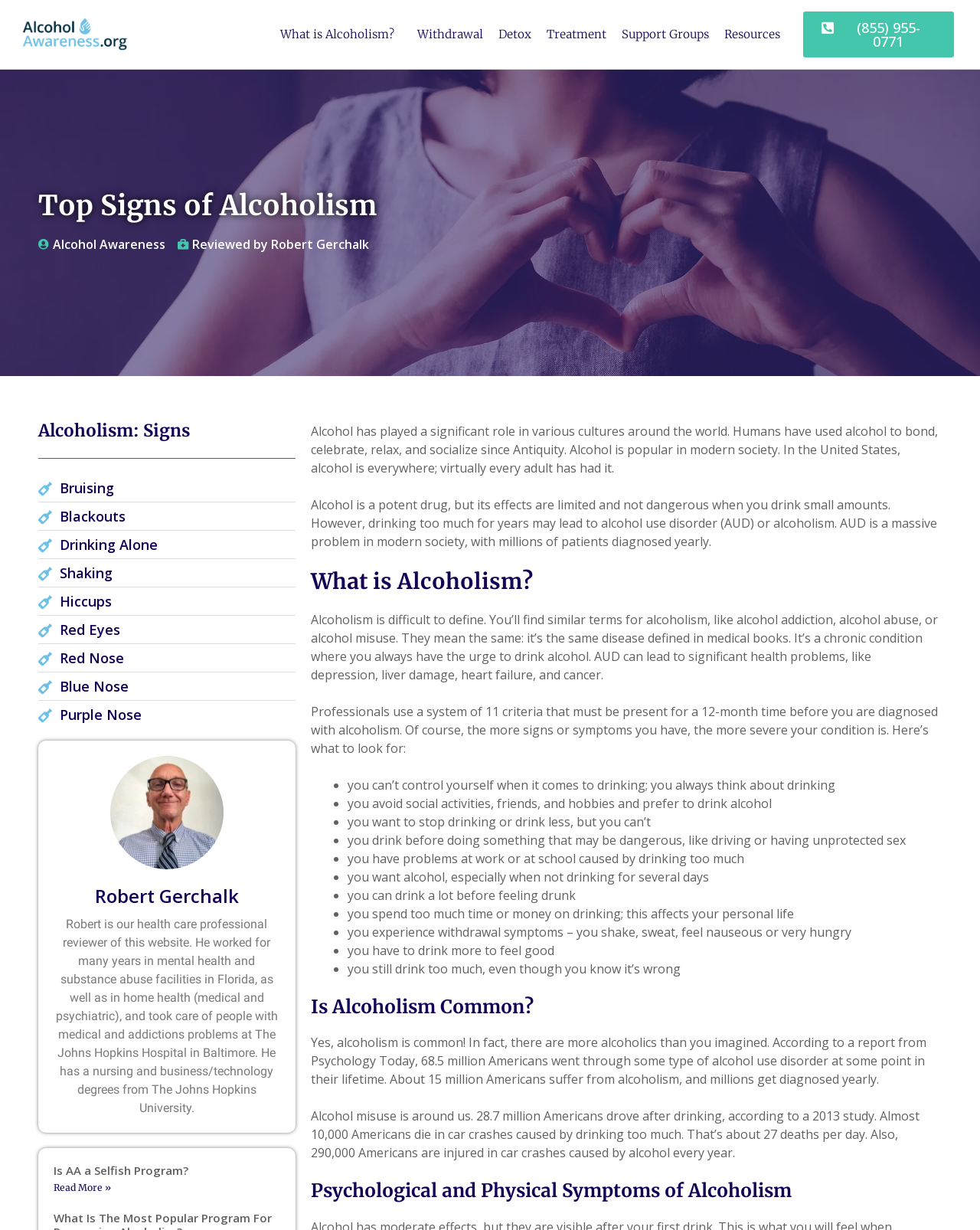What is a common consequence of drinking too much?
Using the picture, provide a one-word or short phrase answer.

Car crashes